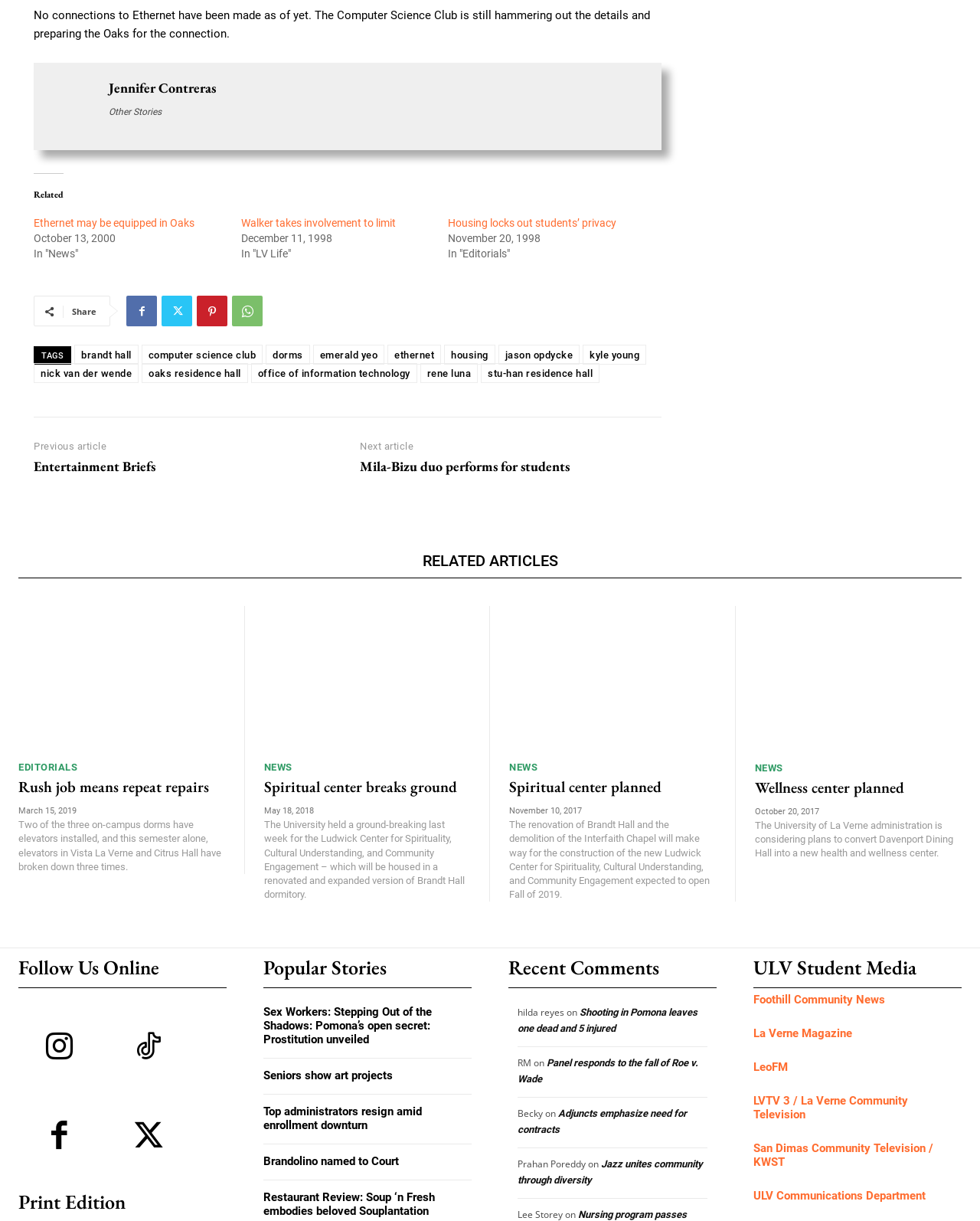Locate the bounding box coordinates of the UI element described by: "jason opdycke". Provide the coordinates as four float numbers between 0 and 1, formatted as [left, top, right, bottom].

[0.508, 0.283, 0.591, 0.299]